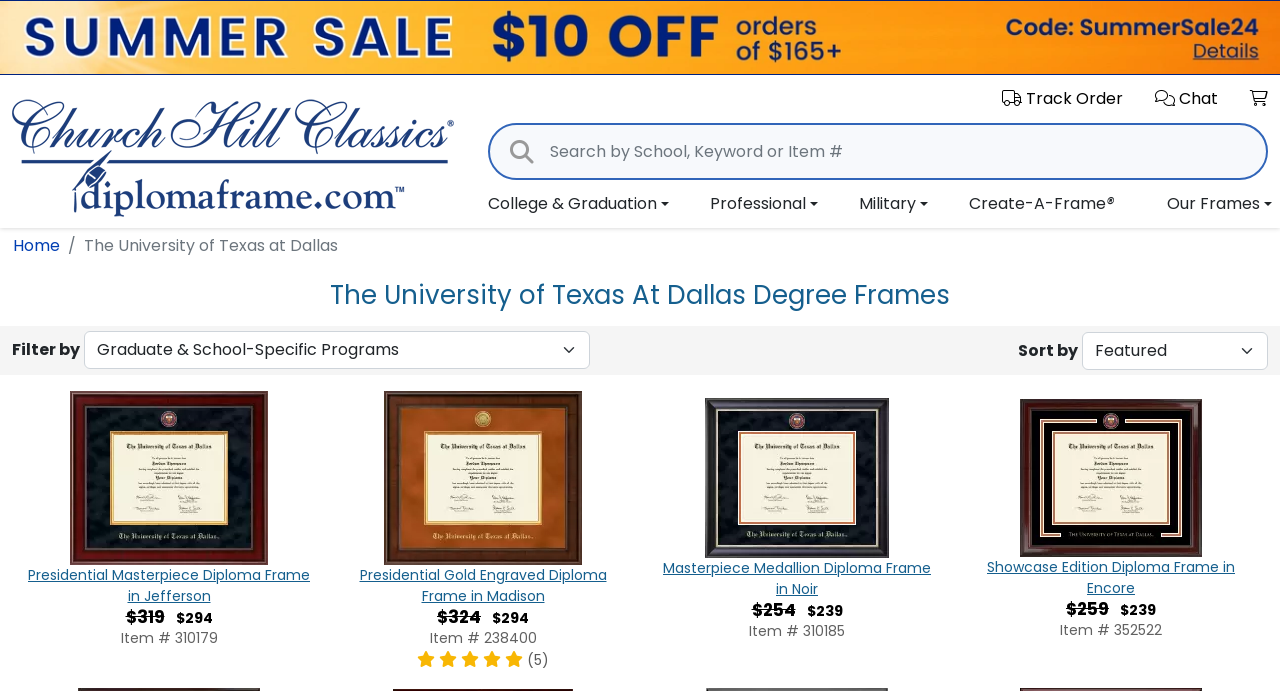Respond with a single word or phrase for the following question: 
What is the university featured on this webpage?

The University of Texas at Dallas